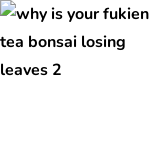What is the purpose of the article?
Please give a detailed and elaborate explanation in response to the question.

The purpose of the article is to provide insights and guidance on how to care for Fukien Tea Bonsai trees, specifically addressing the issue of leaf loss, which can be a sign of various environmental or care-related factors.